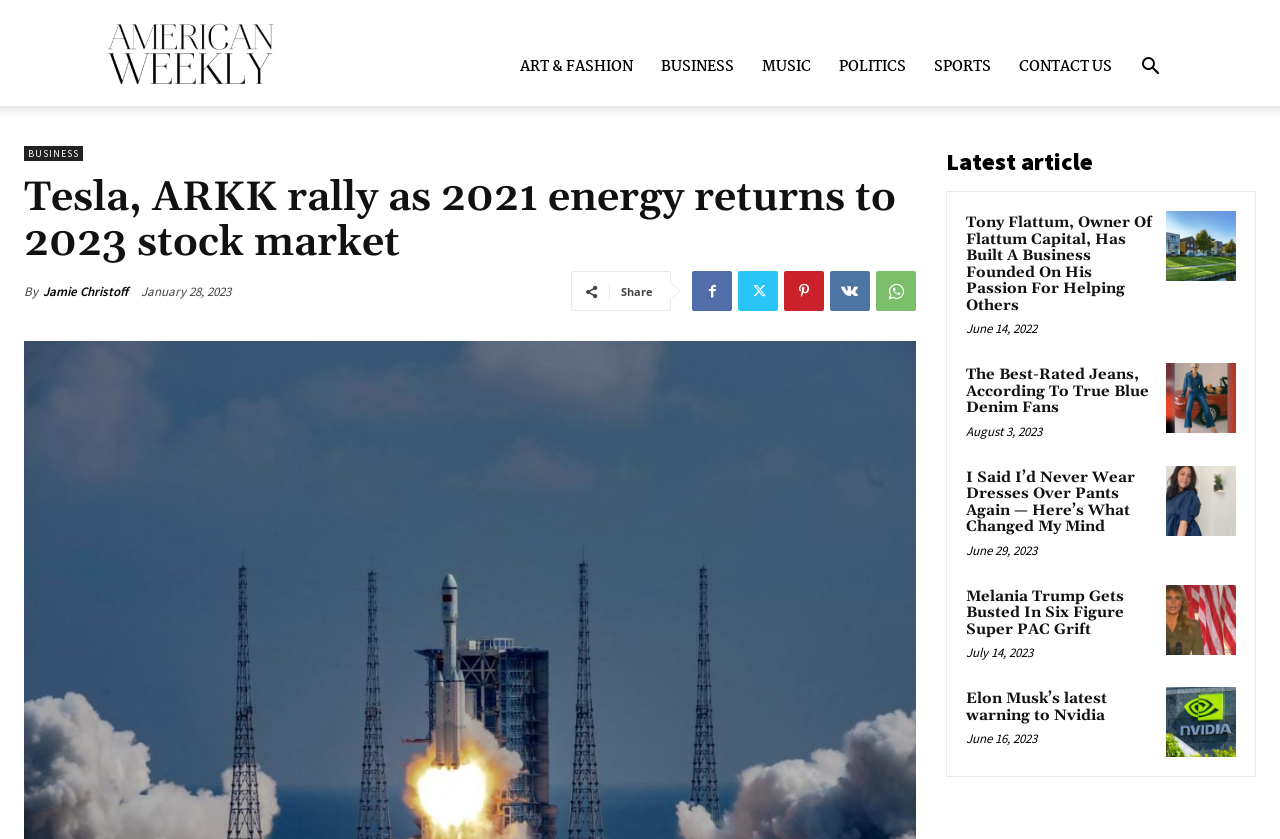What is the name of the magazine? Observe the screenshot and provide a one-word or short phrase answer.

American Weekly Mag